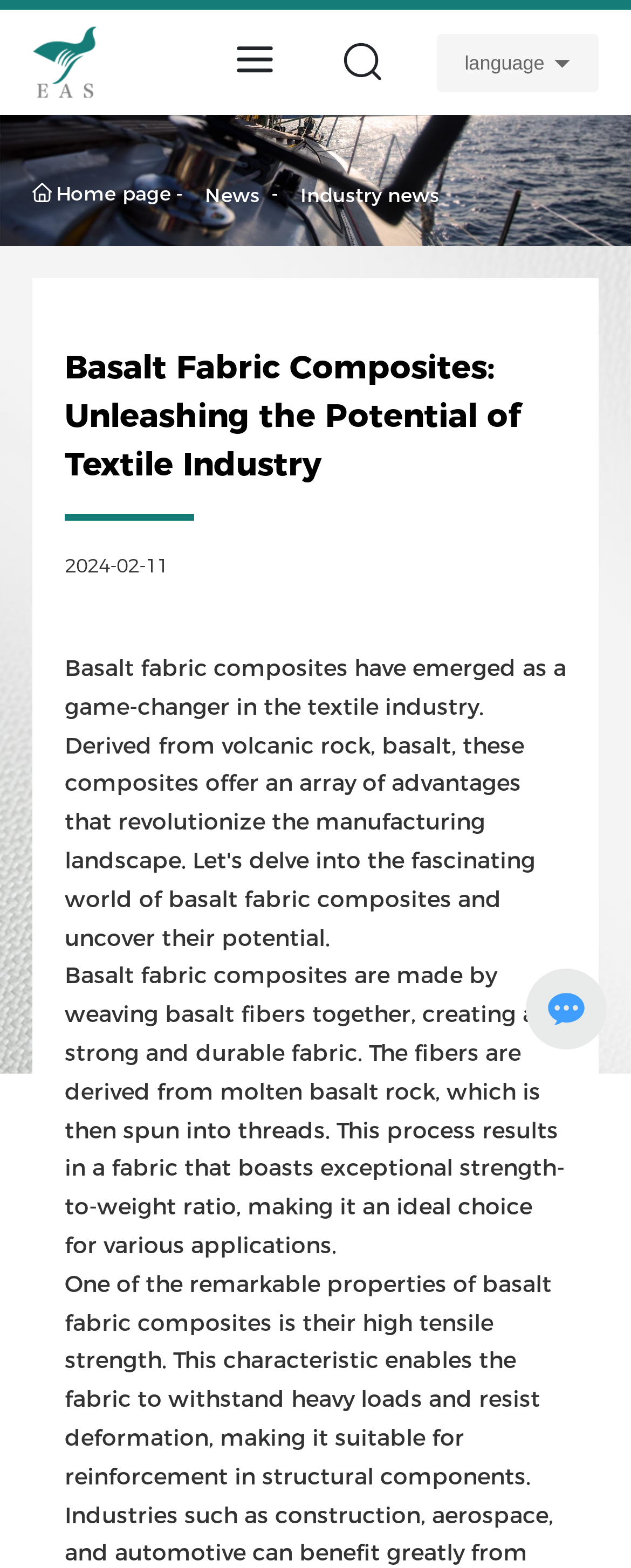Given the description of a UI element: "language", identify the bounding box coordinates of the matching element in the webpage screenshot.

[0.736, 0.033, 0.863, 0.047]